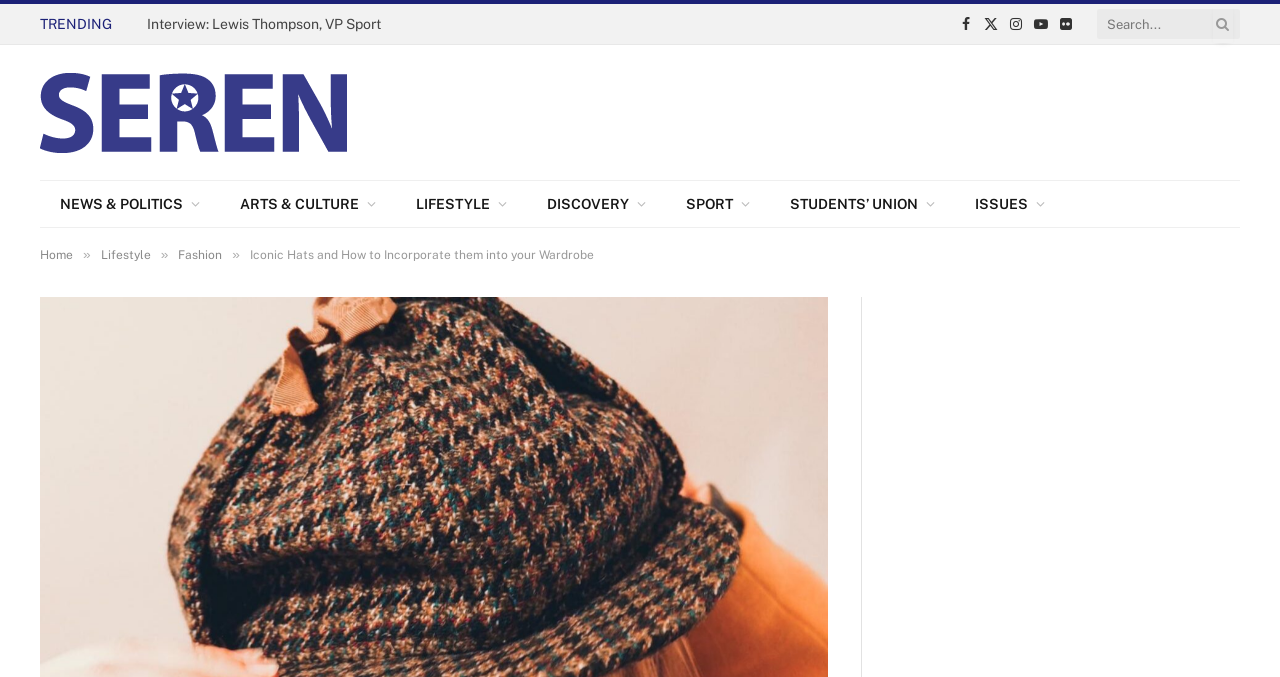Find and specify the bounding box coordinates that correspond to the clickable region for the instruction: "Go to Lifestyle page".

[0.079, 0.366, 0.118, 0.387]